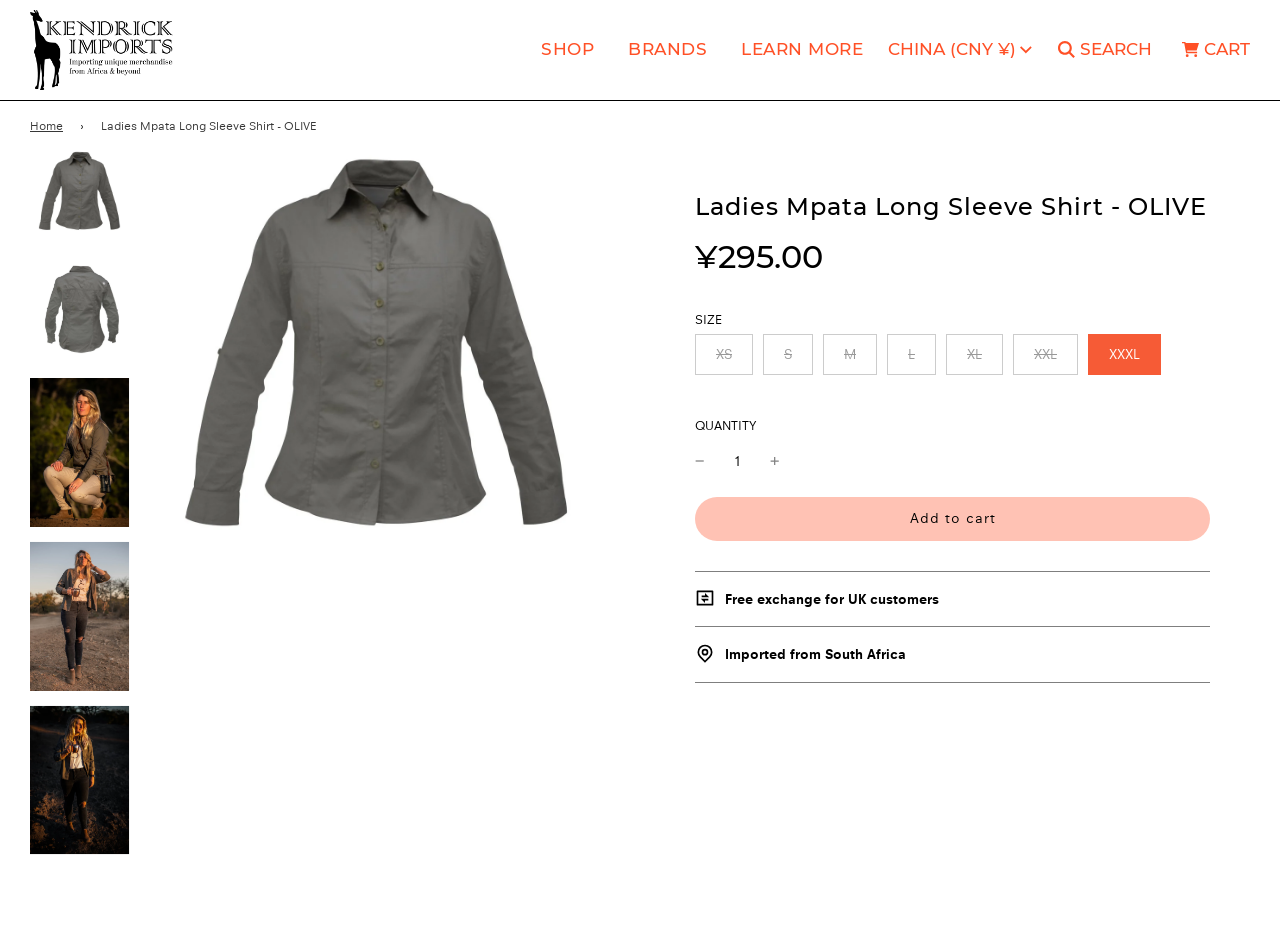Based on the provided description, "loading... Add to cart", find the bounding box of the corresponding UI element in the screenshot.

[0.543, 0.526, 0.945, 0.573]